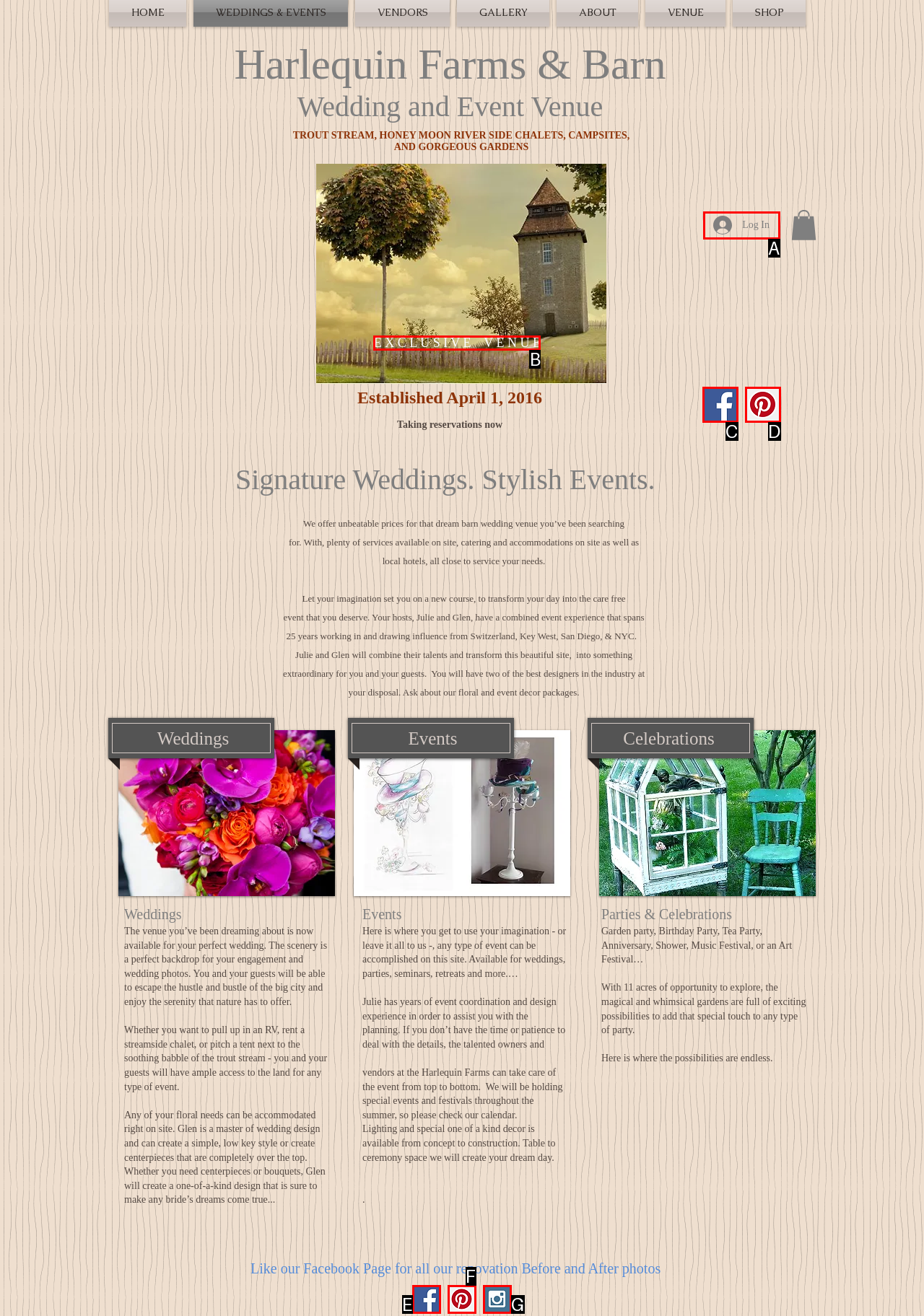Choose the option that best matches the element: aria-label="Pinterest Social Icon"
Respond with the letter of the correct option.

F